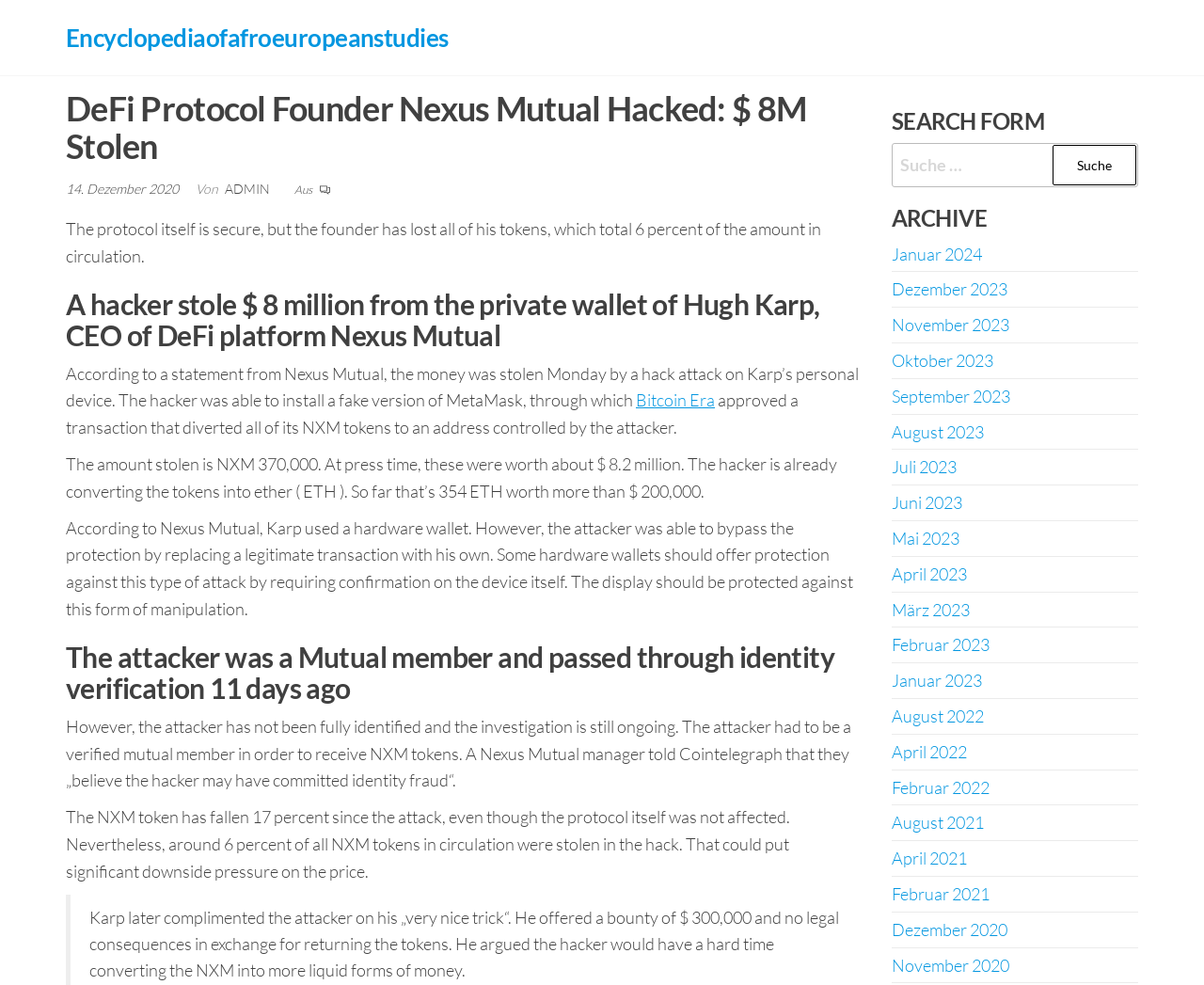Locate the bounding box coordinates of the element I should click to achieve the following instruction: "Read the article about DeFi Protocol Founder Nexus Mutual Hacked".

[0.055, 0.092, 0.717, 0.167]